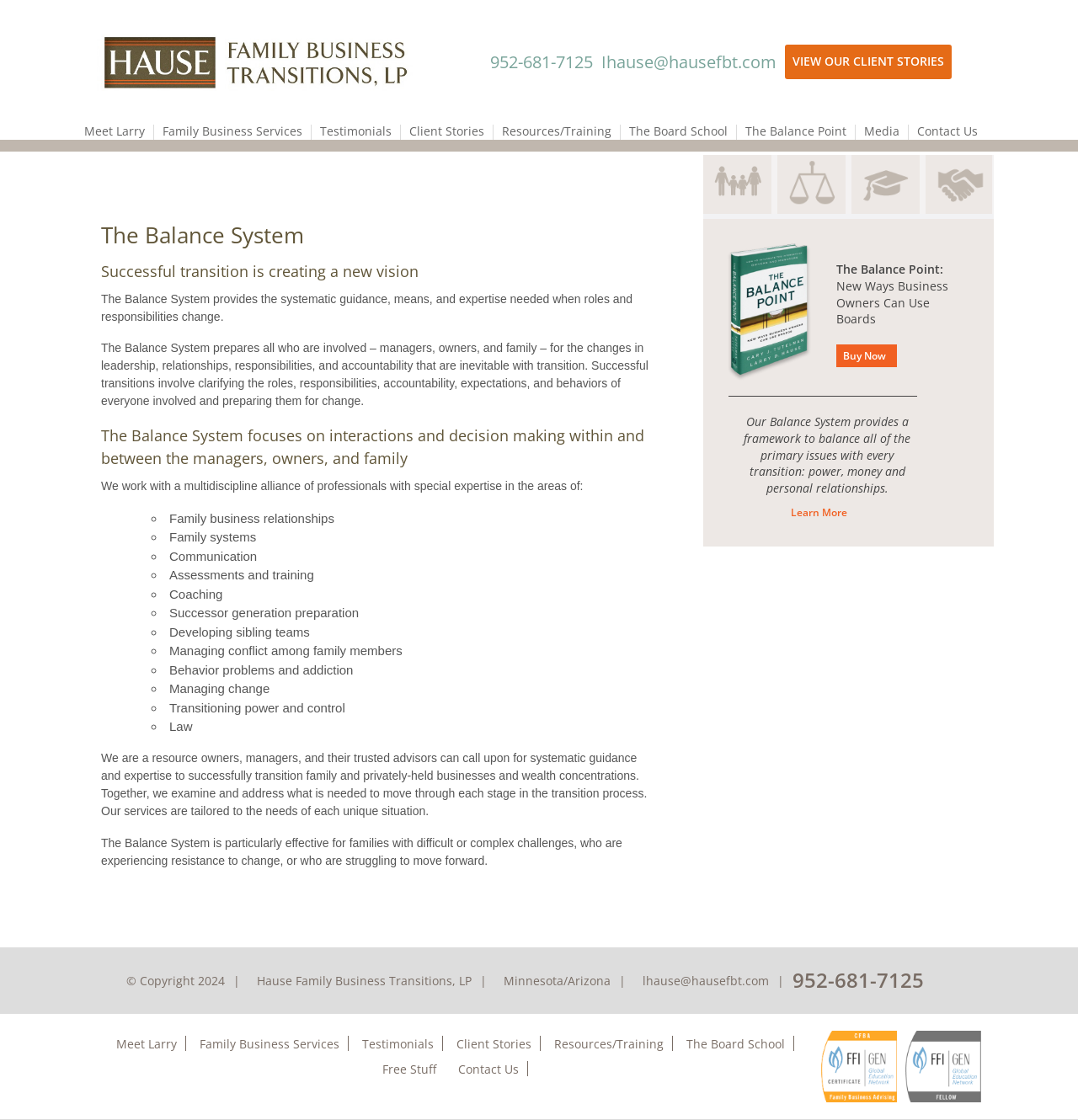Using the details in the image, give a detailed response to the question below:
What is the main focus of The Balance System?

The main focus of The Balance System can be inferred from the text on the webpage, which mentions that it provides systematic guidance and expertise for family business transitions, and also prepares all who are involved for the changes in leadership, relationships, responsibilities, and accountability that are inevitable with transition.